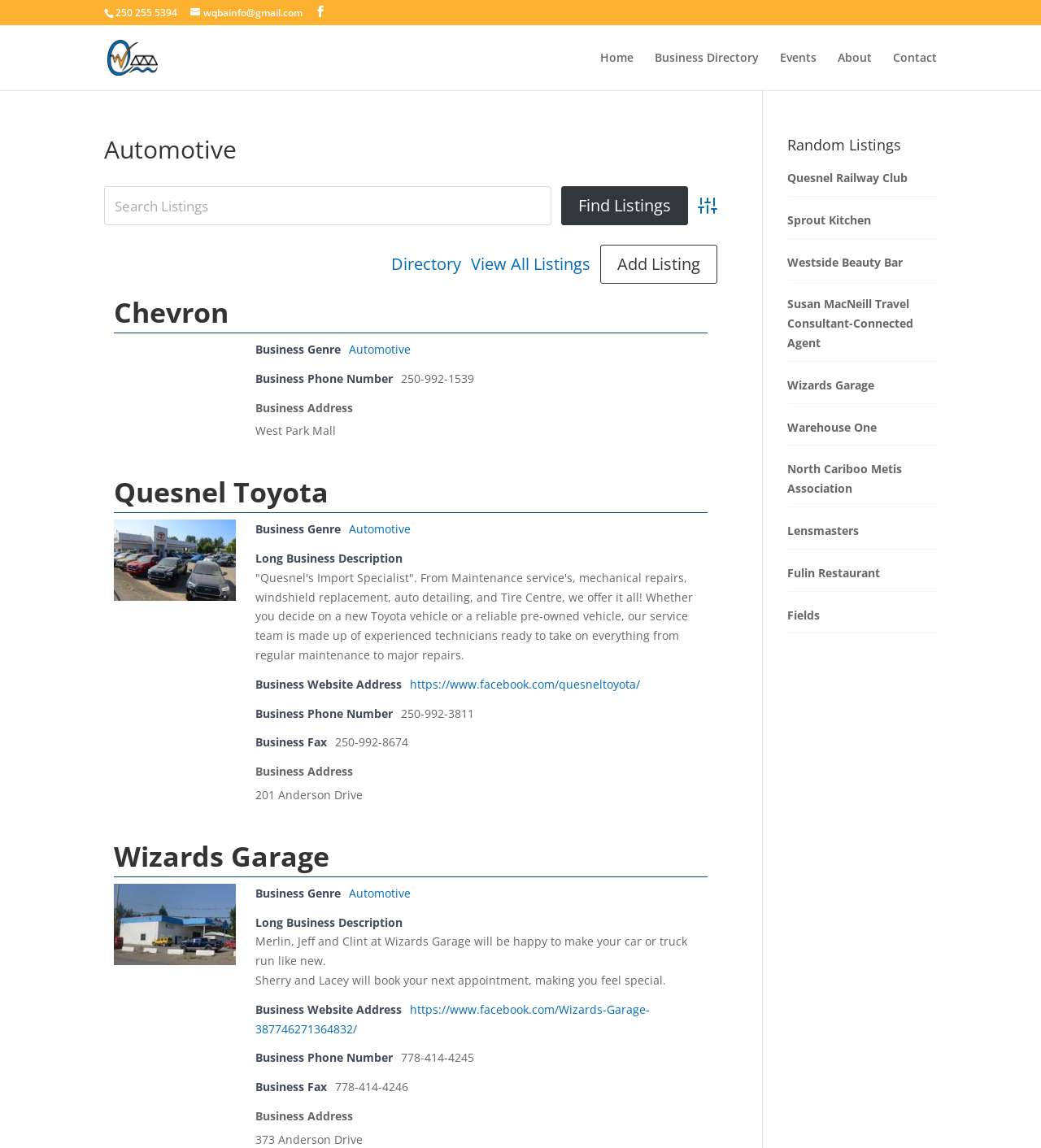Locate the bounding box coordinates of the element that should be clicked to fulfill the instruction: "Contact 'Wizards Garage'".

[0.385, 0.915, 0.455, 0.928]